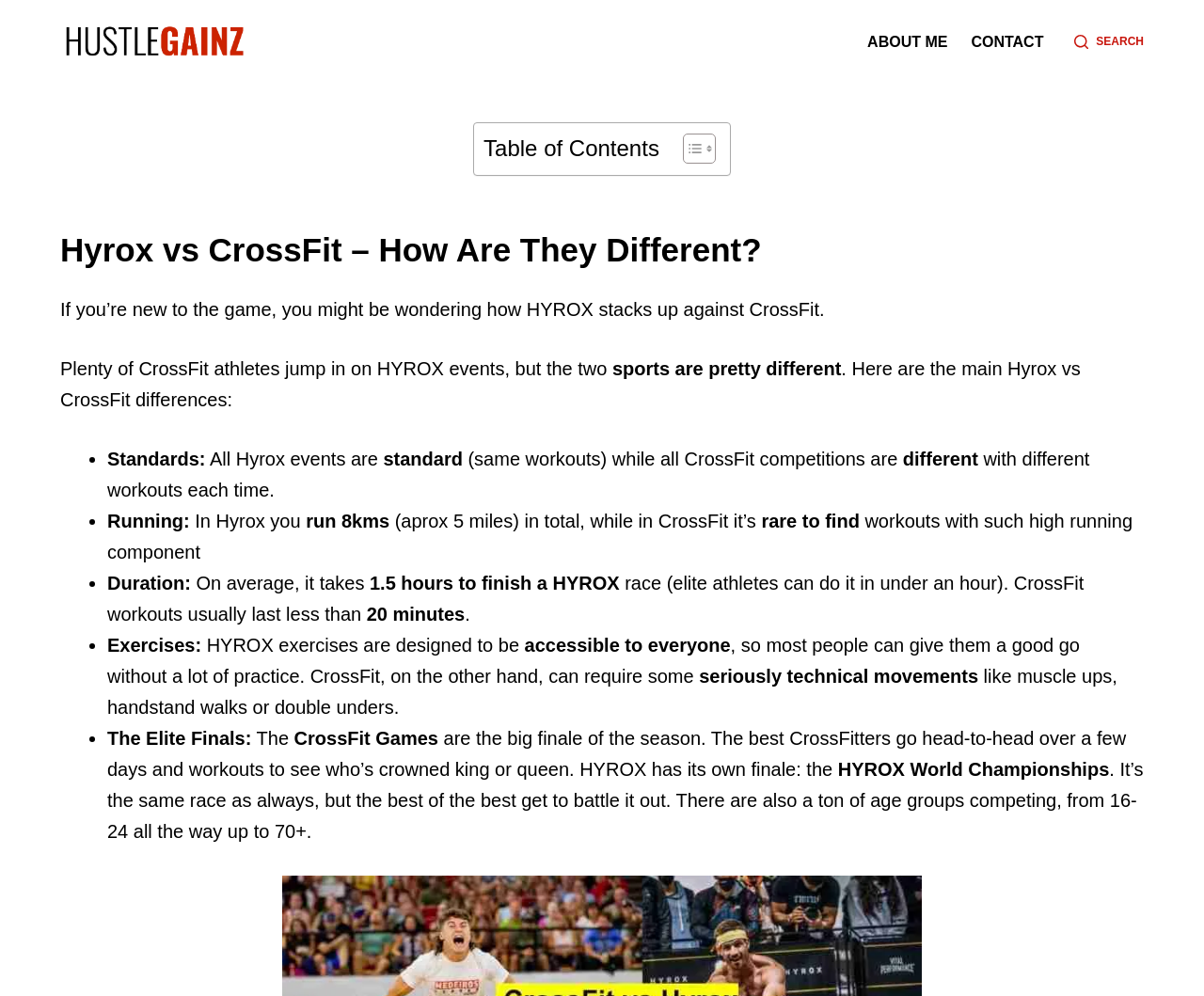What is the logo of the website?
Using the image as a reference, answer with just one word or a short phrase.

HustleGainz transparent logo